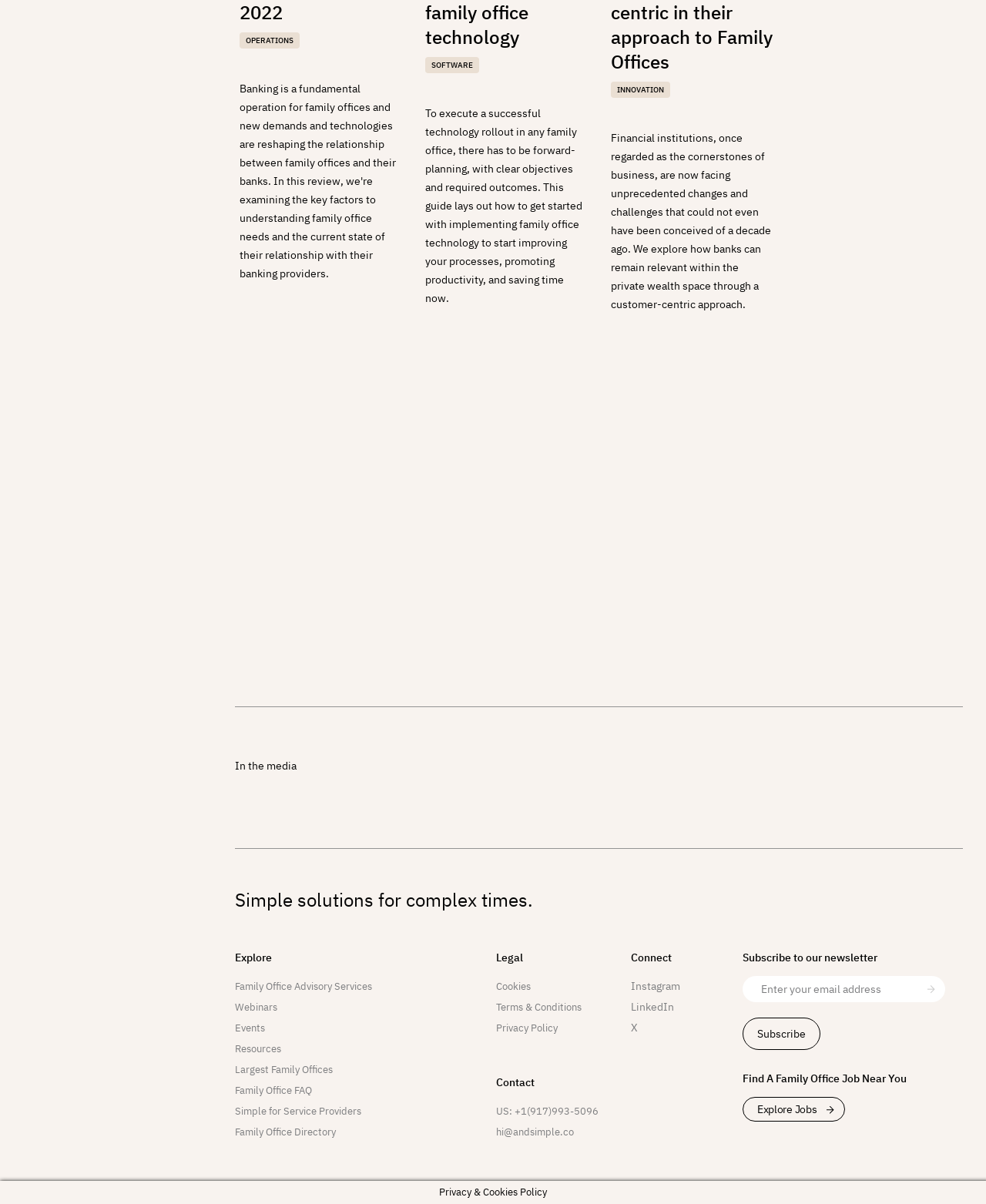Locate the bounding box coordinates of the clickable area to execute the instruction: "Check In the media". Provide the coordinates as four float numbers between 0 and 1, represented as [left, top, right, bottom].

[0.238, 0.63, 0.301, 0.642]